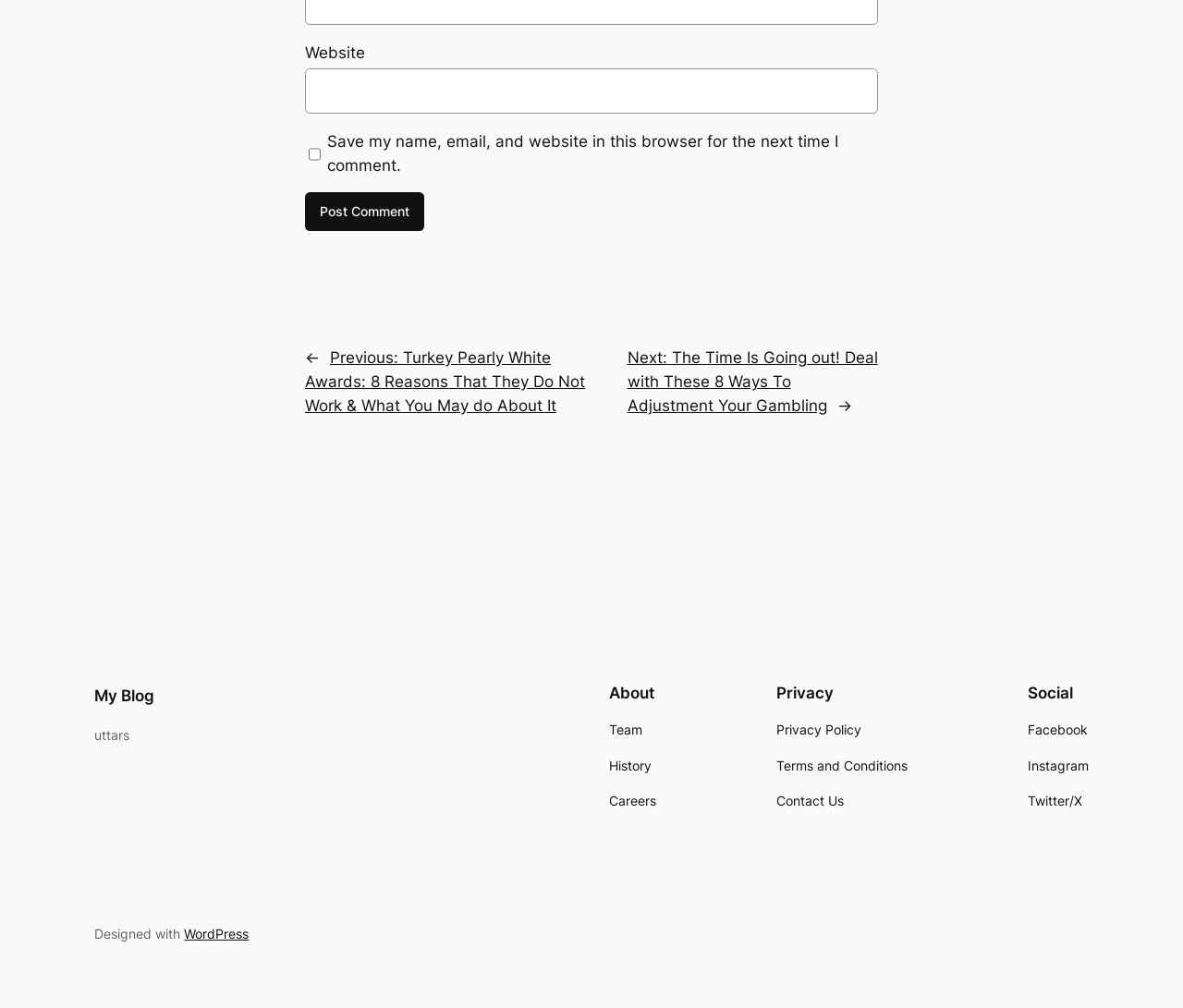Indicate the bounding box coordinates of the element that must be clicked to execute the instruction: "Go to previous post". The coordinates should be given as four float numbers between 0 and 1, i.e., [left, top, right, bottom].

[0.258, 0.345, 0.495, 0.412]